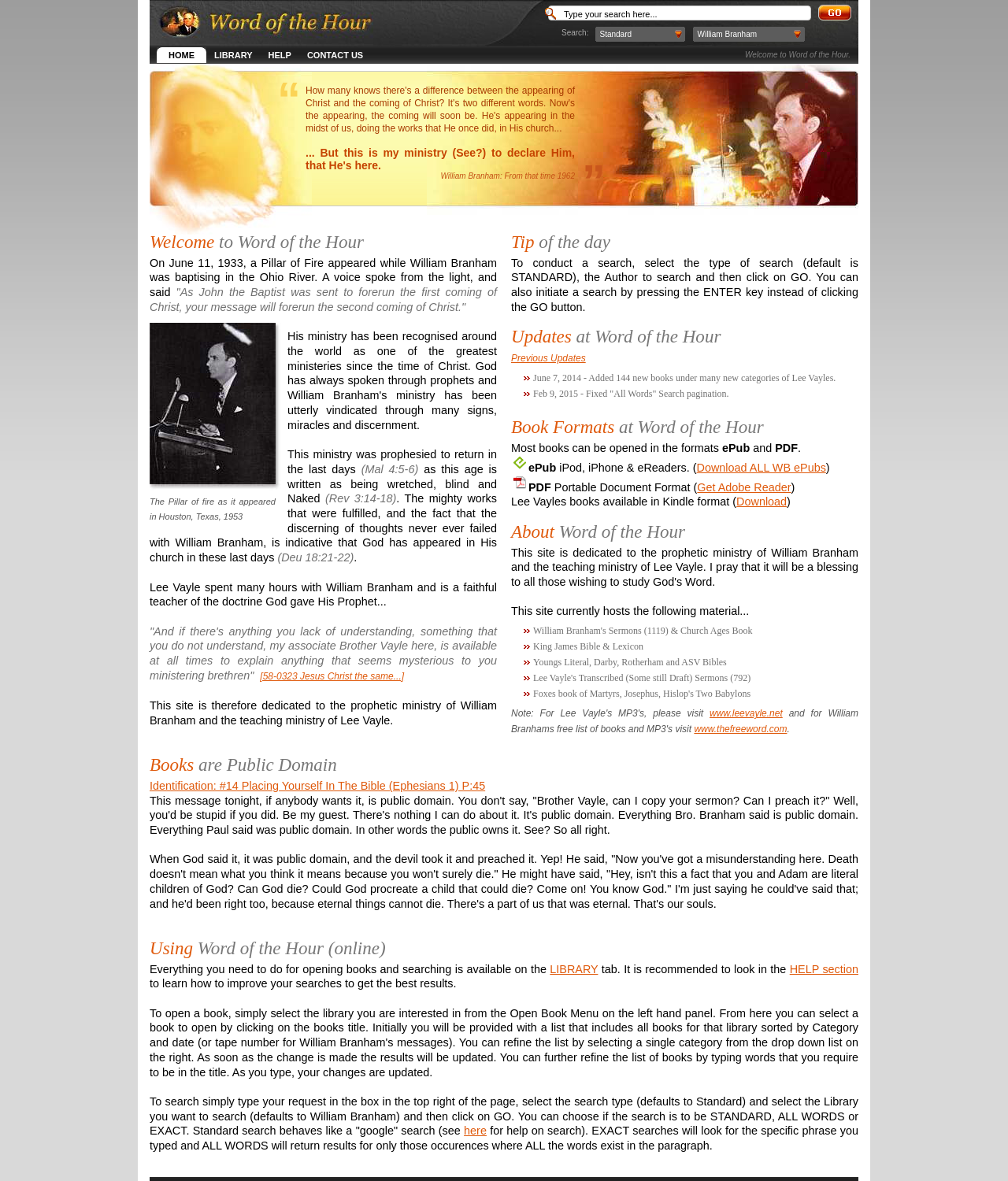Observe the image and answer the following question in detail: What is the purpose of this webpage?

The purpose of this webpage is to provide access to William Branham's messages, as well as the teaching ministry of Lee Vayle, and to allow users to search and download books and sermons in various formats.